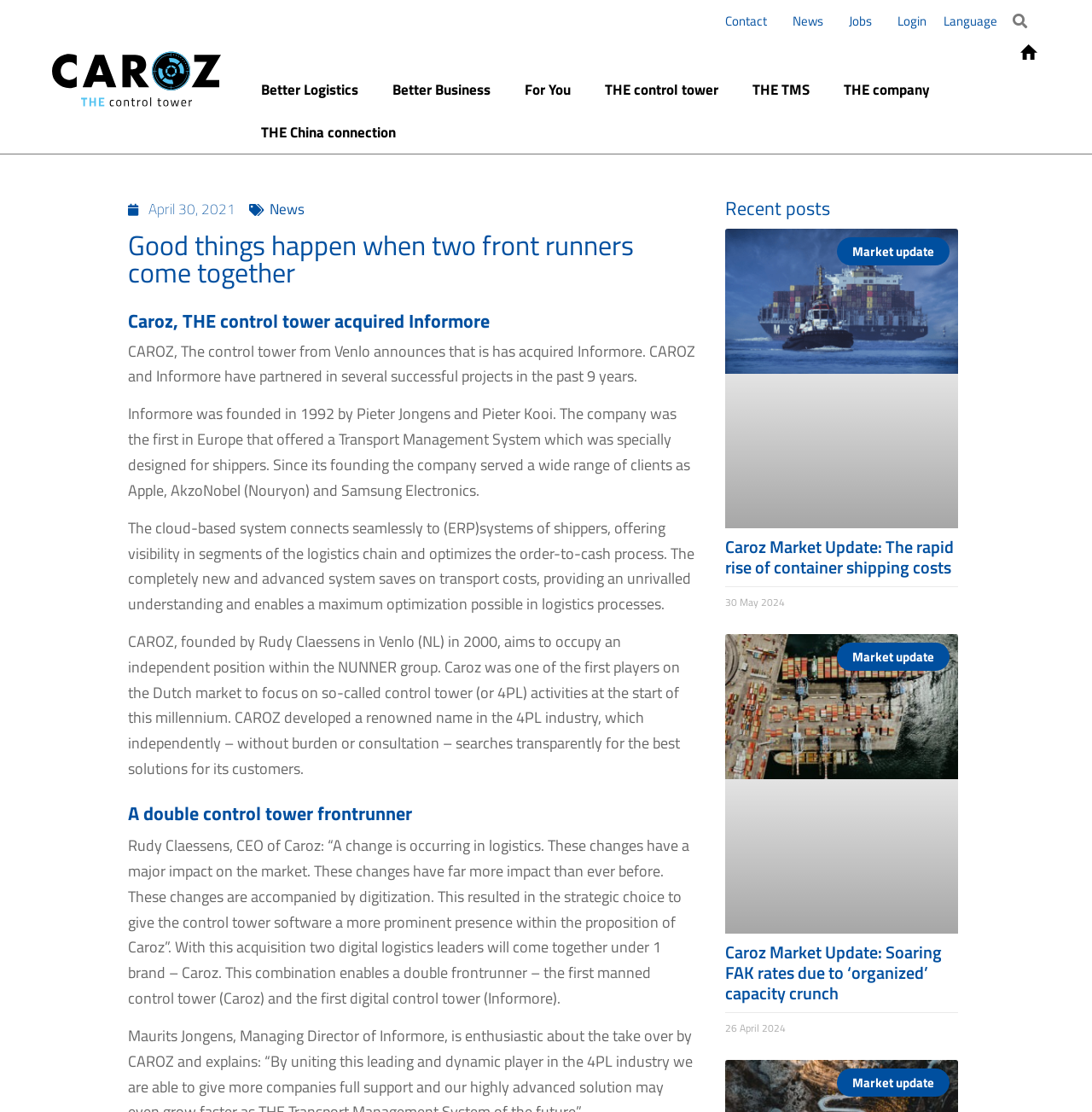Generate a thorough description of the webpage.

This webpage appears to be a blog post on Caroz.com, titled "Good things happen when two front runners come together". The top section of the page features a navigation menu with links to "Contact", "News", "Jobs", "Login", and "Language", as well as a search bar with a "Search" button. 

Below the navigation menu, there are several links to different sections of the website, including "Better Logistics", "Better Business", "For You", "THE control tower", "THE TMS", and "THE company". 

The main content of the page is divided into several sections. The first section features a heading that matches the title of the webpage, followed by a brief introduction to the acquisition of Informore by Caroz. 

The next section provides more information about Informore, including its founding and history, as well as the benefits of its cloud-based Transport Management System. 

The following section discusses Caroz, its founding, and its focus on control tower activities. 

The next section features a heading "A double control tower frontrunner" and includes a quote from the CEO of Caroz, Rudy Claessens, discussing the changes in the logistics market and the strategic choice to give the control tower software a more prominent presence within Caroz's proposition. 

Finally, the page features a "Recent posts" section, which includes two articles with headings, links, and dates. The articles appear to be market updates, with one discussing the rapid rise of container shipping costs and the other discussing soaring FAK rates due to an "organized" capacity crunch.